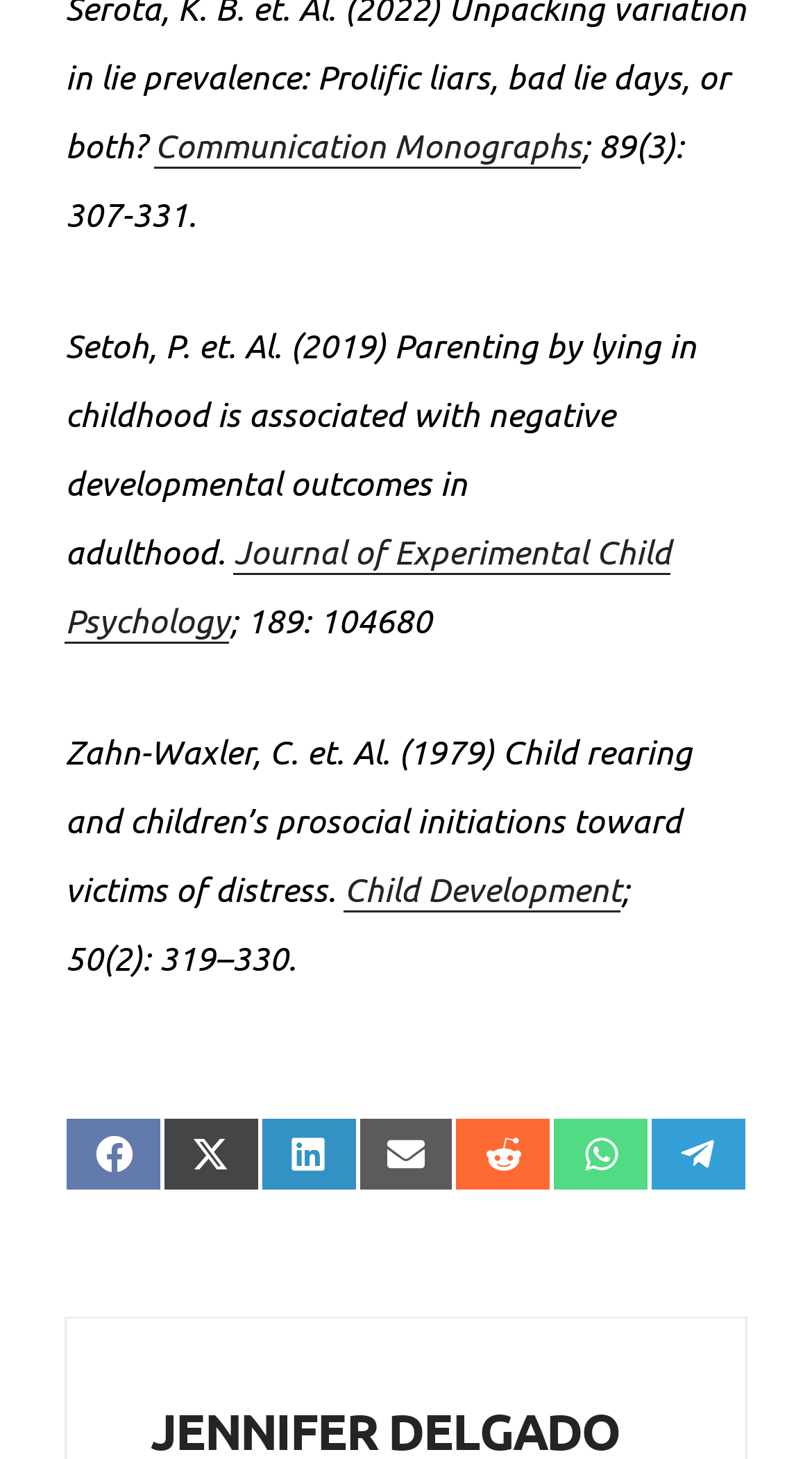Determine the bounding box for the UI element described here: "Share on X (Twitter)".

[0.2, 0.765, 0.32, 0.816]